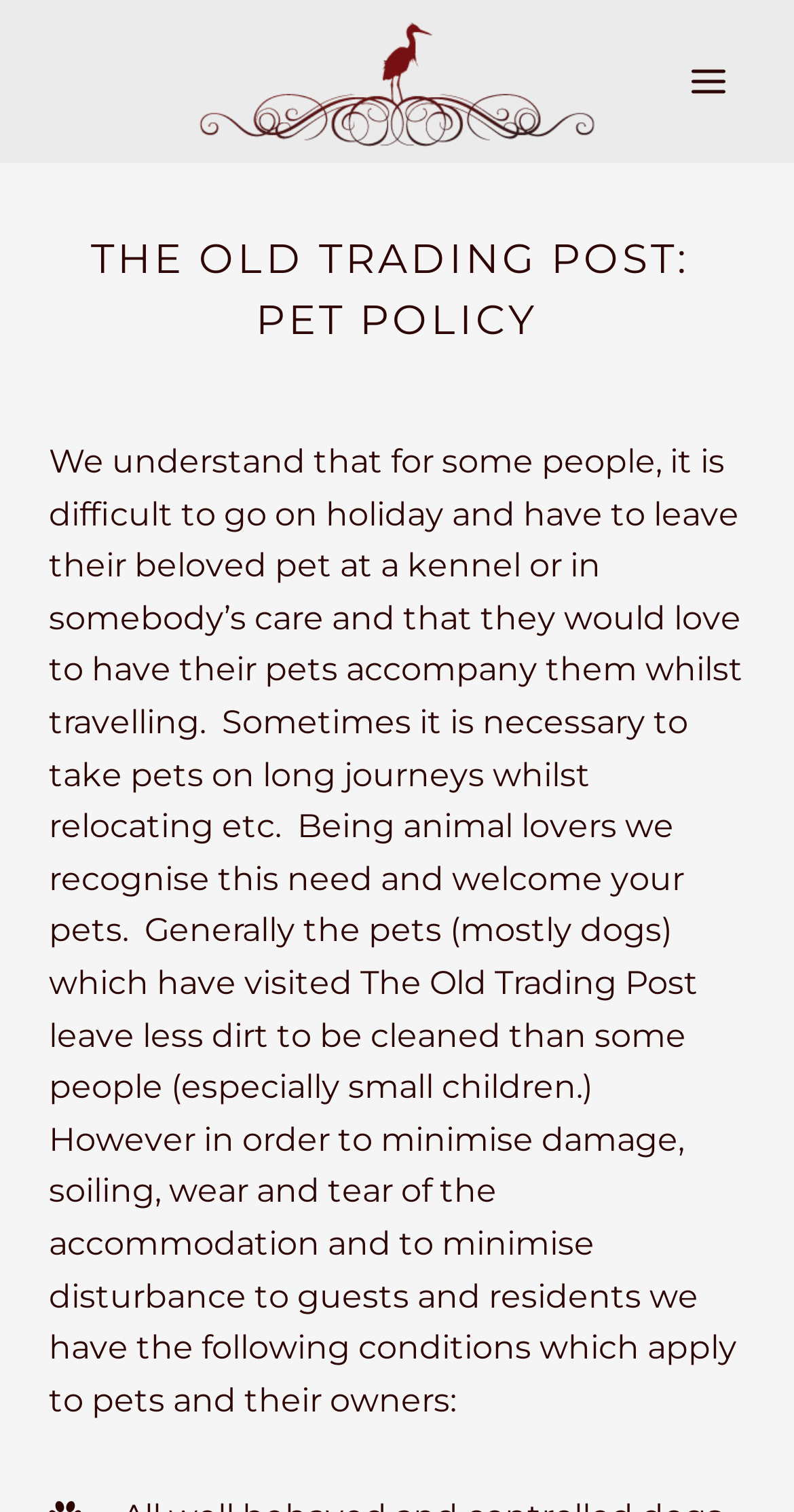Extract the primary heading text from the webpage.

THE OLD TRADING POST:  PET POLICY